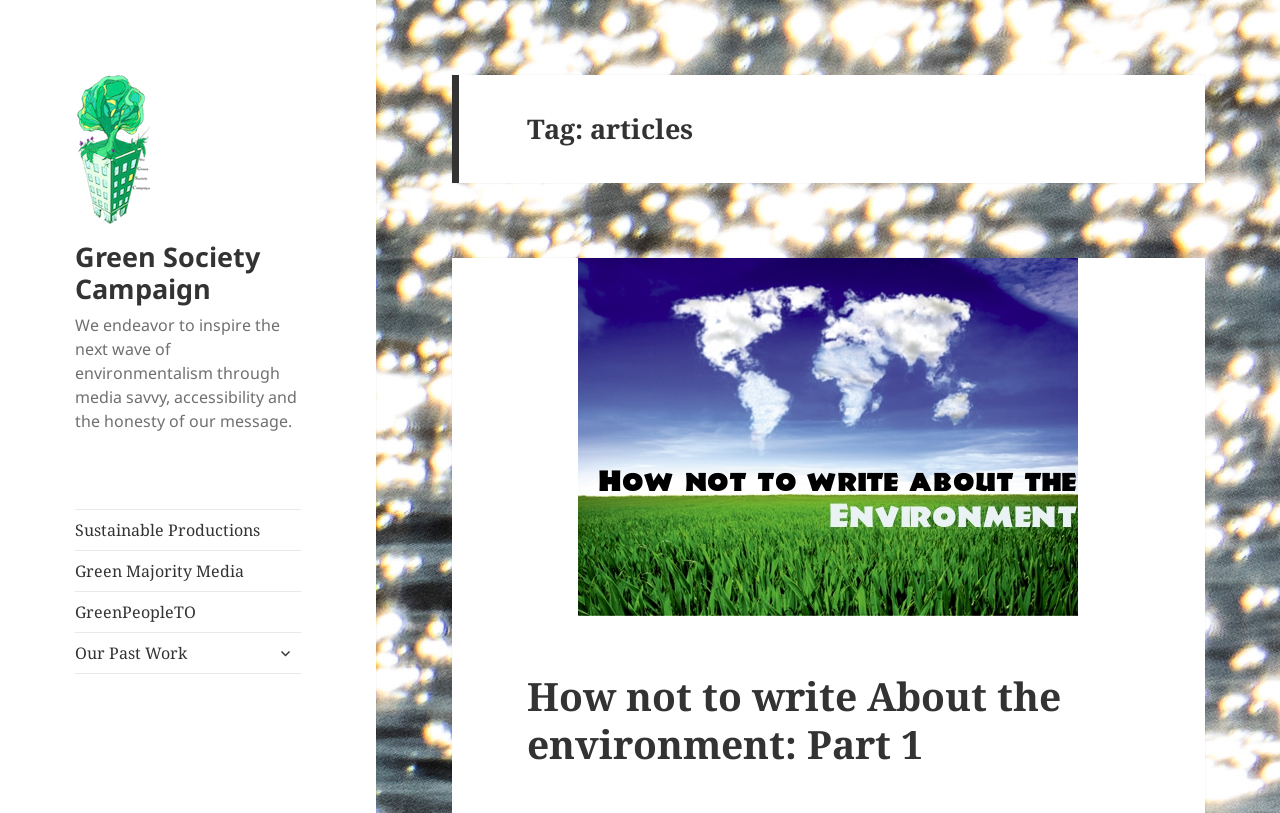Answer with a single word or phrase: 
What is the purpose of the organization?

Inspire environmentalism